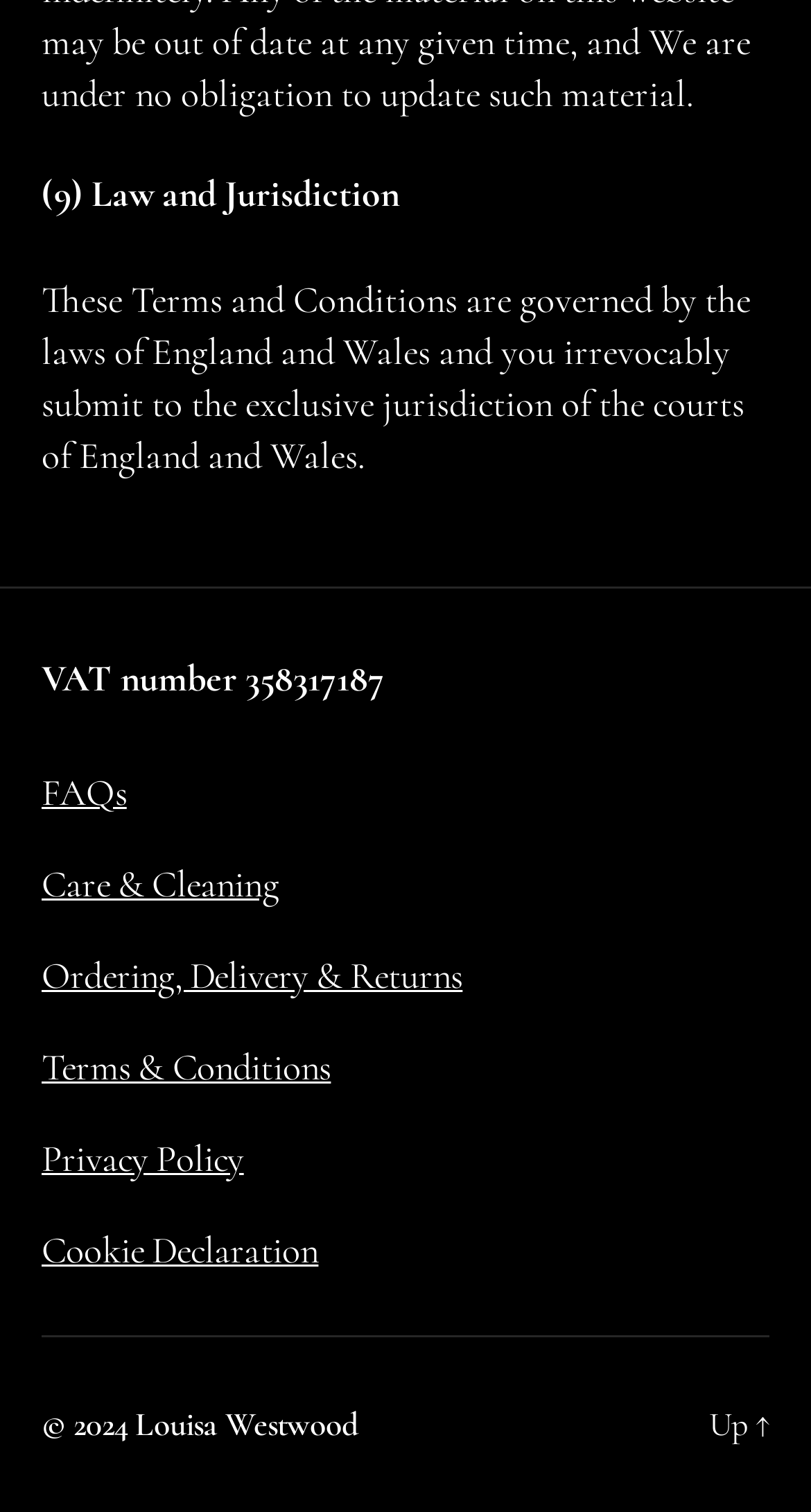What is the last link in the complementary section?
Your answer should be a single word or phrase derived from the screenshot.

Up